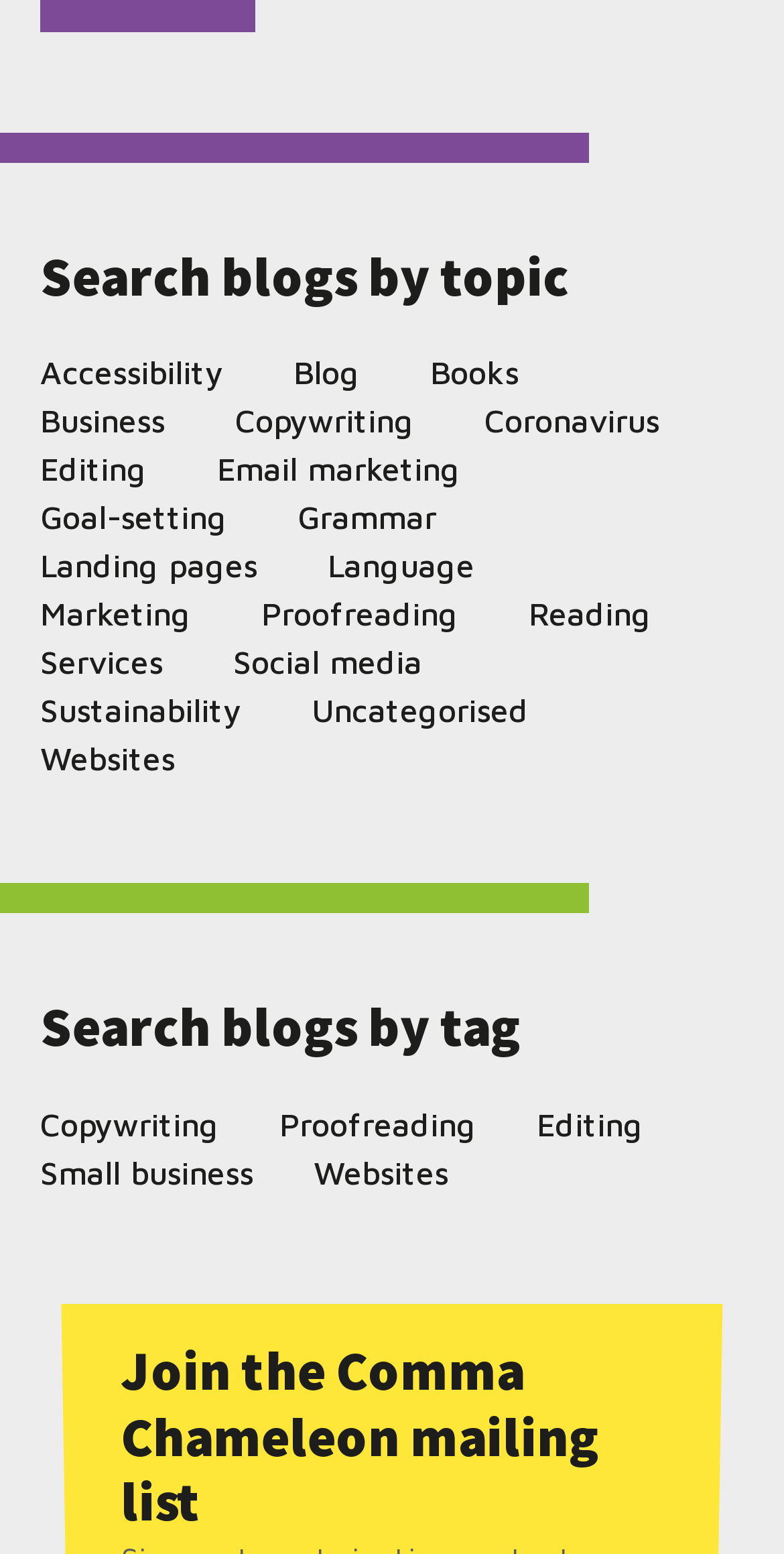Using floating point numbers between 0 and 1, provide the bounding box coordinates in the format (top-left x, top-left y, bottom-right x, bottom-right y). Locate the UI element described here: Sustainability

[0.051, 0.446, 0.308, 0.469]